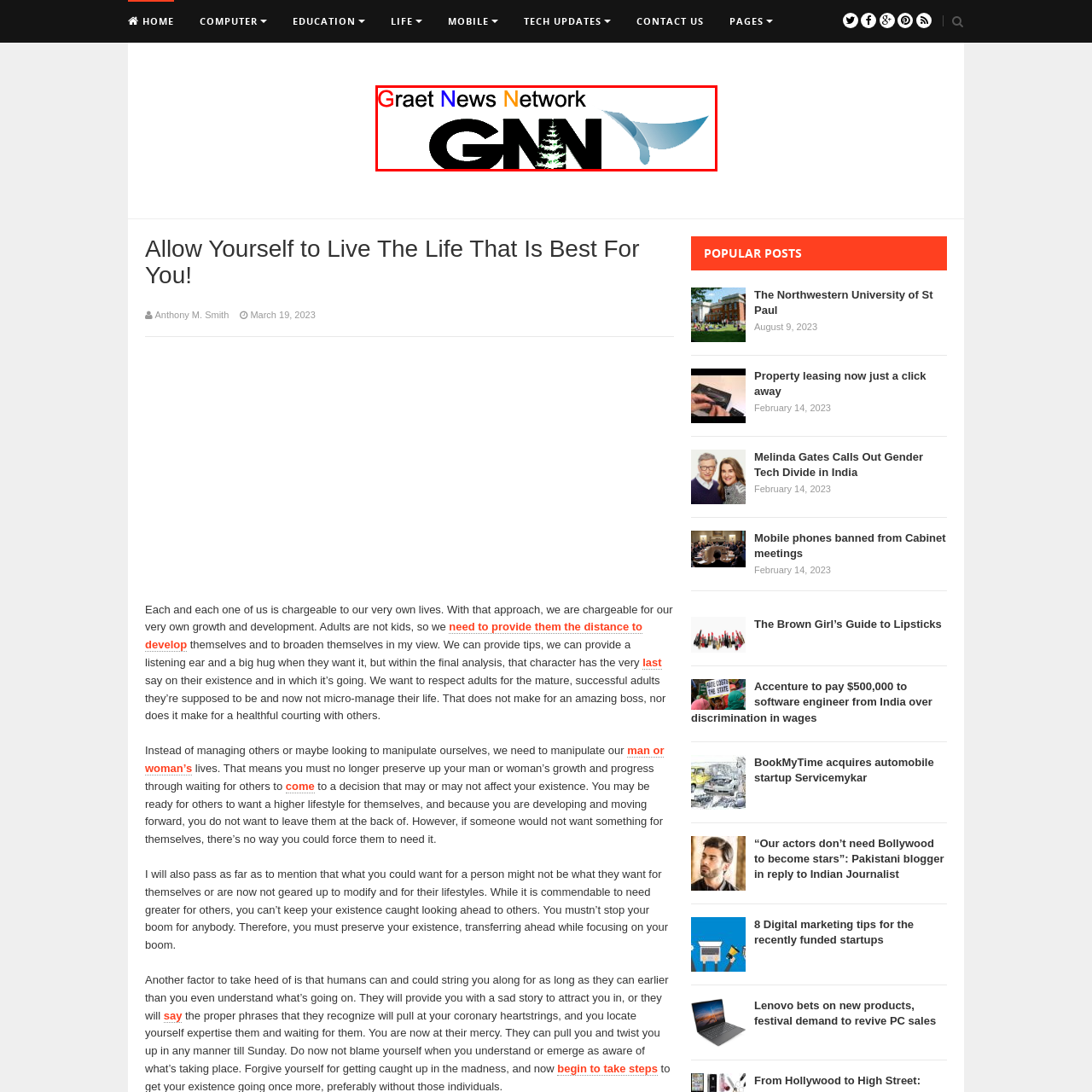Direct your attention to the image contained by the red frame and provide a detailed response to the following question, utilizing the visual data from the image:
What is the theme reflected by the logo's design?

The caption explains that the logo's design, which includes a leaf or wave element and a green tree graphic, encapsulates a sense of growth, nature, and an emphasis on environmental consciousness, aligning with the network's commitment to delivering informative and meaningful content.